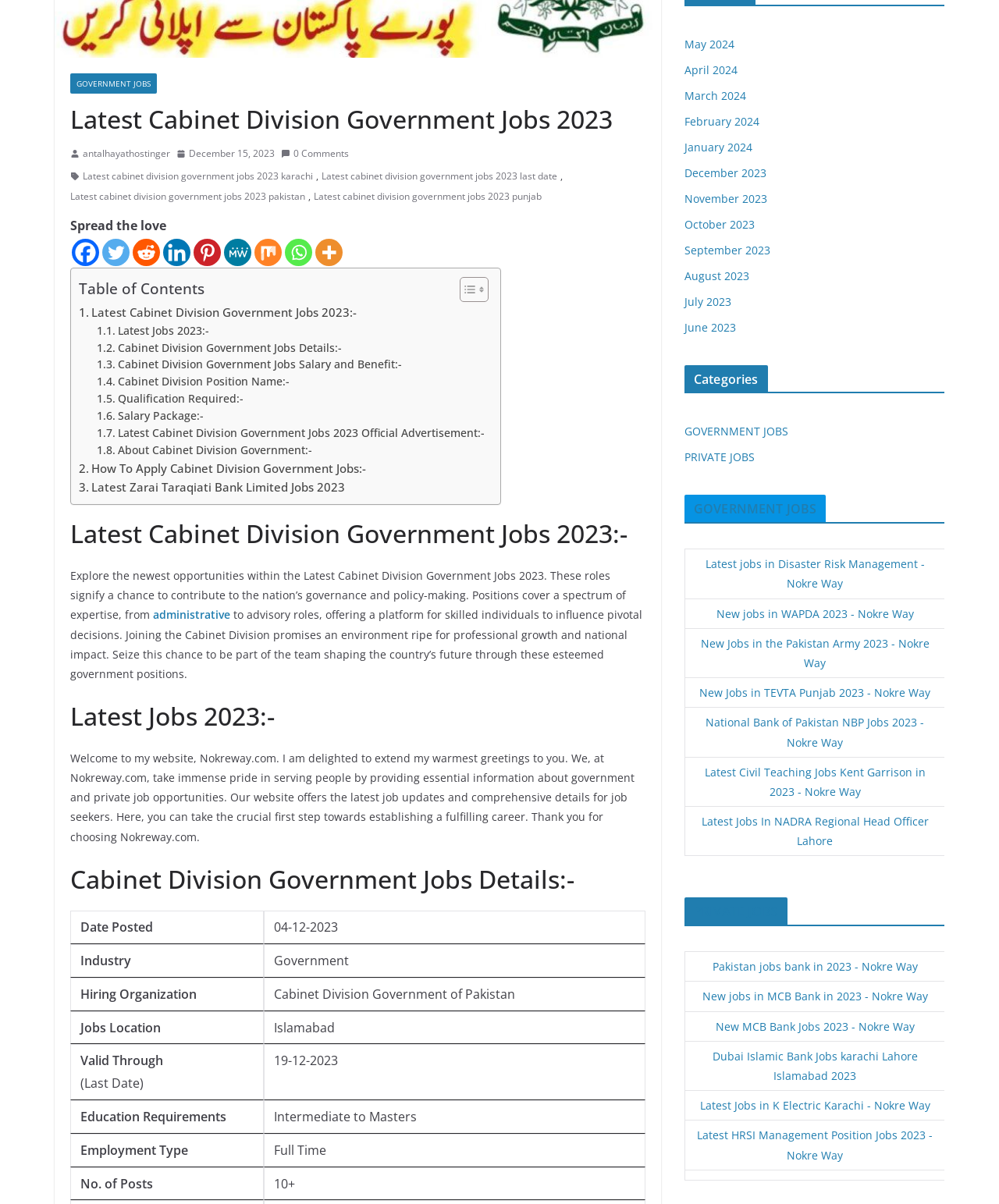Given the element description "Cabinet Division Position Name:-" in the screenshot, predict the bounding box coordinates of that UI element.

[0.097, 0.31, 0.289, 0.324]